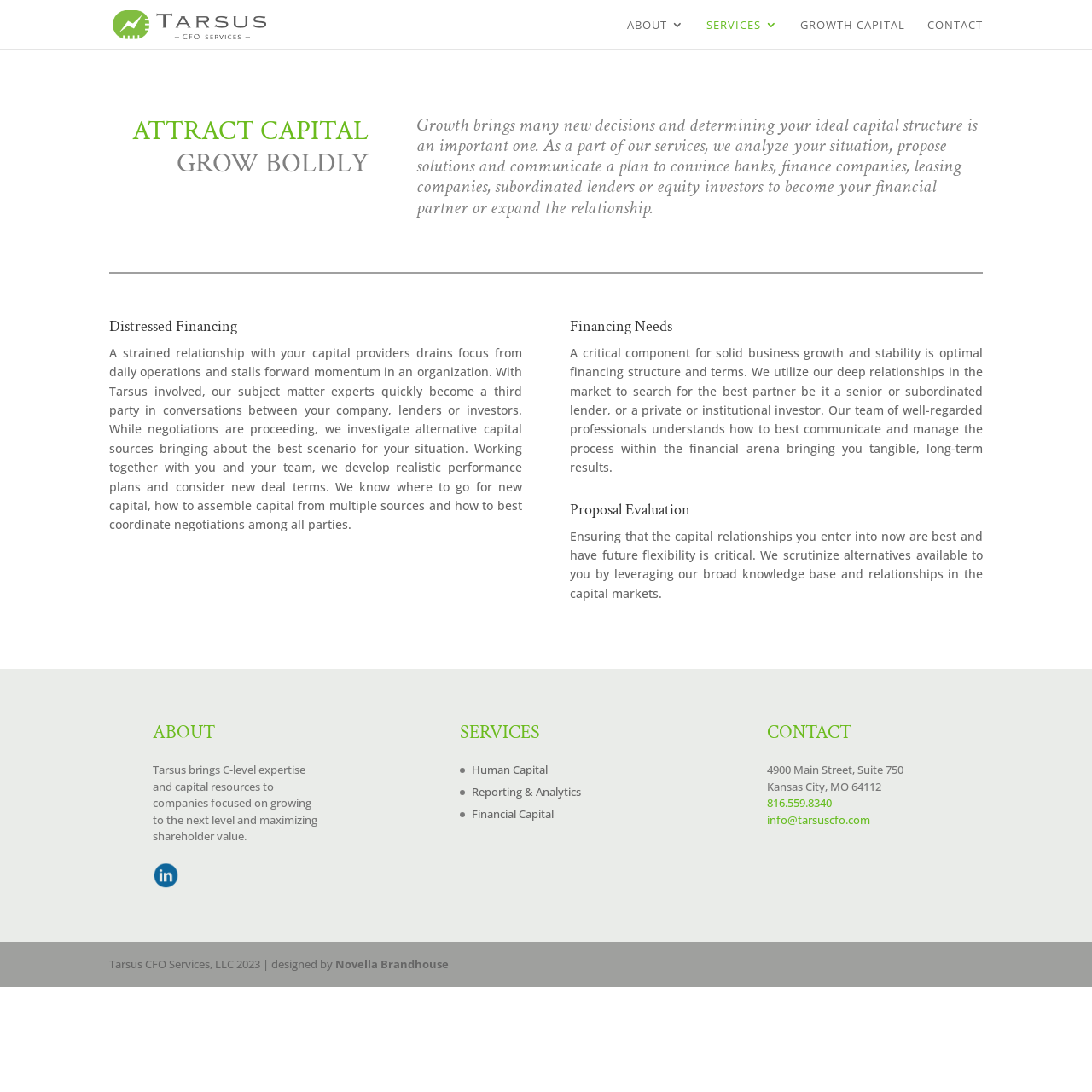Can you find the bounding box coordinates of the area I should click to execute the following instruction: "View SERVICES"?

[0.647, 0.017, 0.712, 0.045]